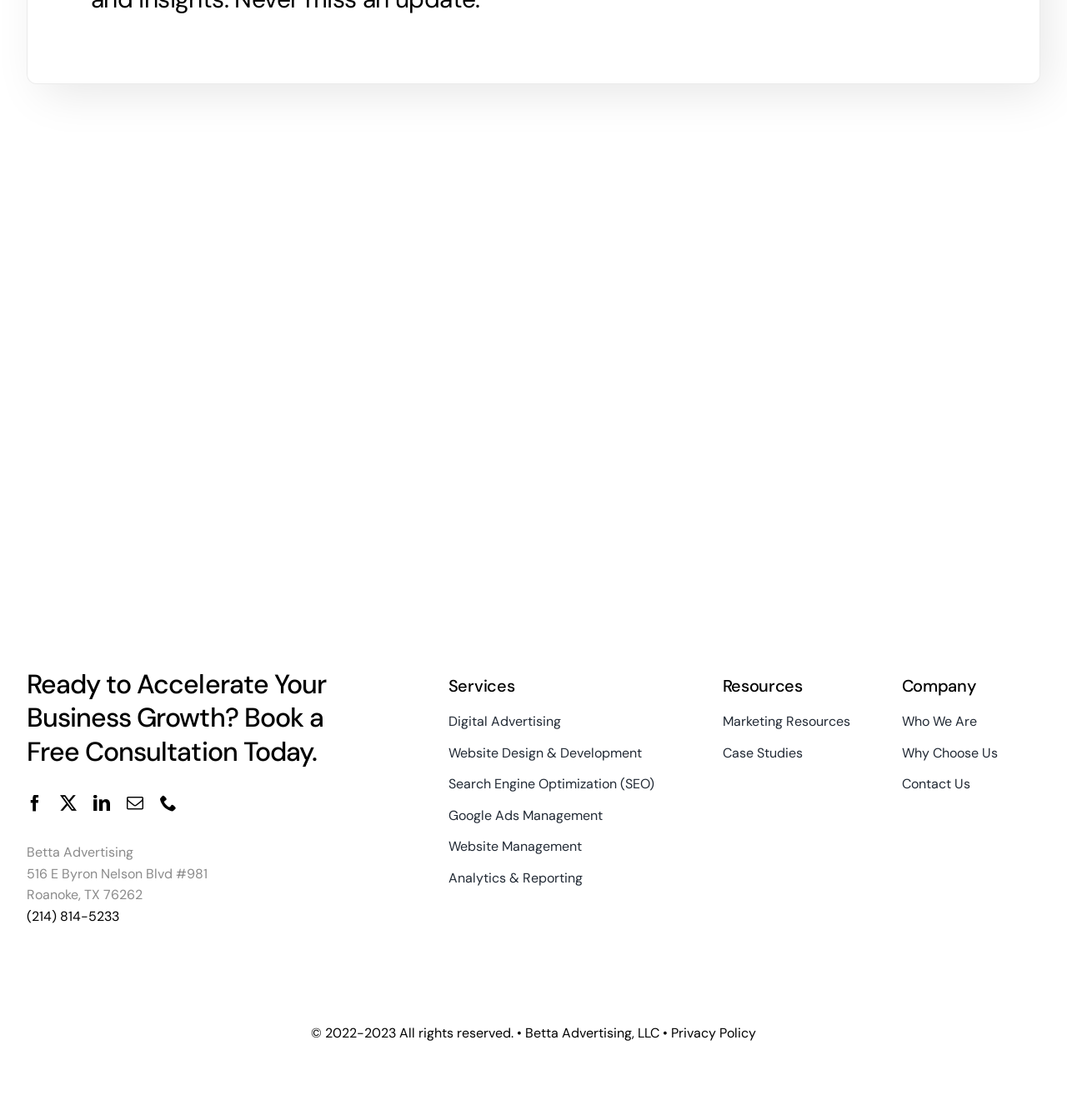Locate the bounding box coordinates of the clickable area needed to fulfill the instruction: "View Privacy Policy".

[0.629, 0.915, 0.709, 0.93]